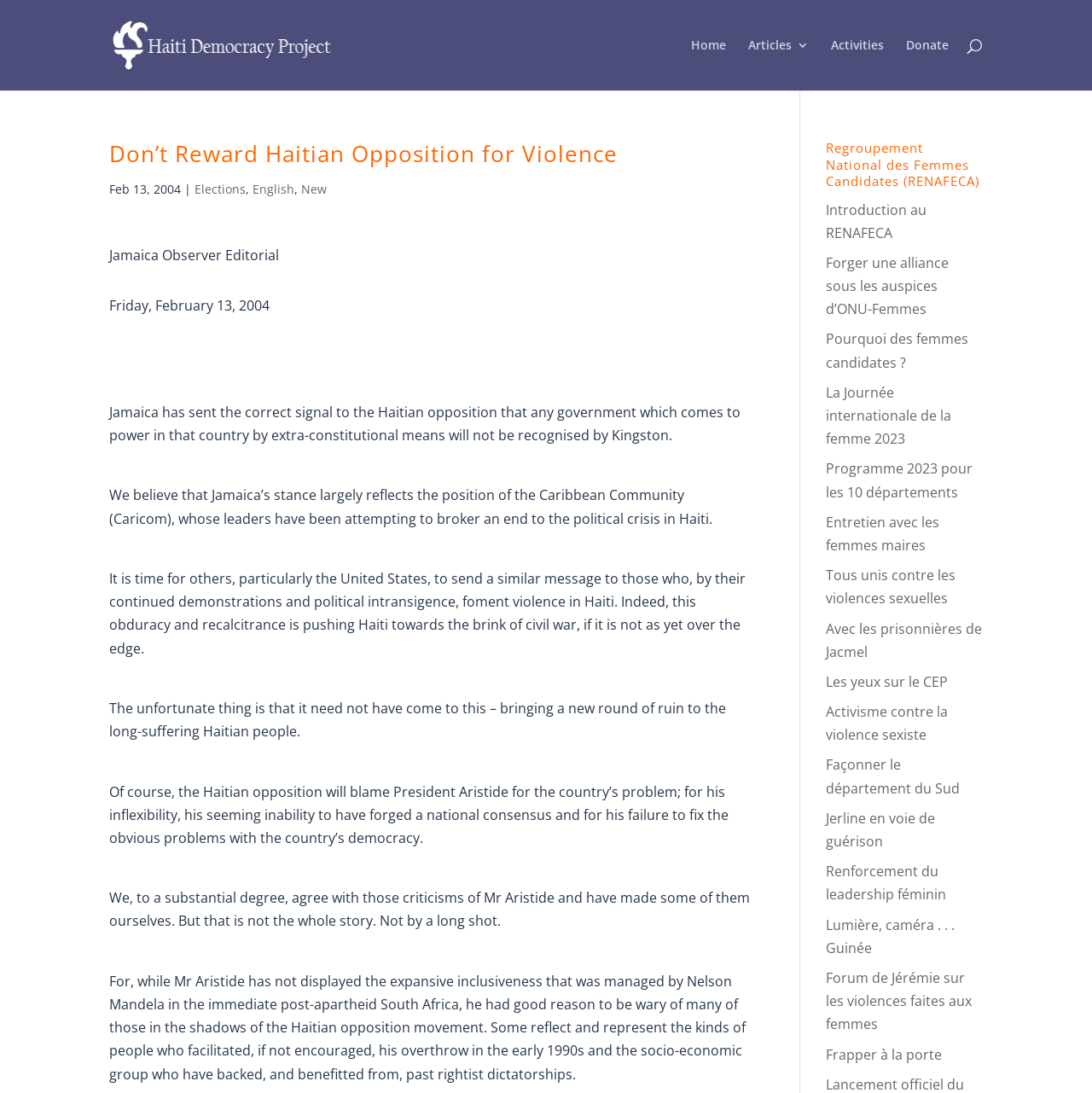Use a single word or phrase to respond to the question:
What is the purpose of the webpage?

To discuss Haitian politics